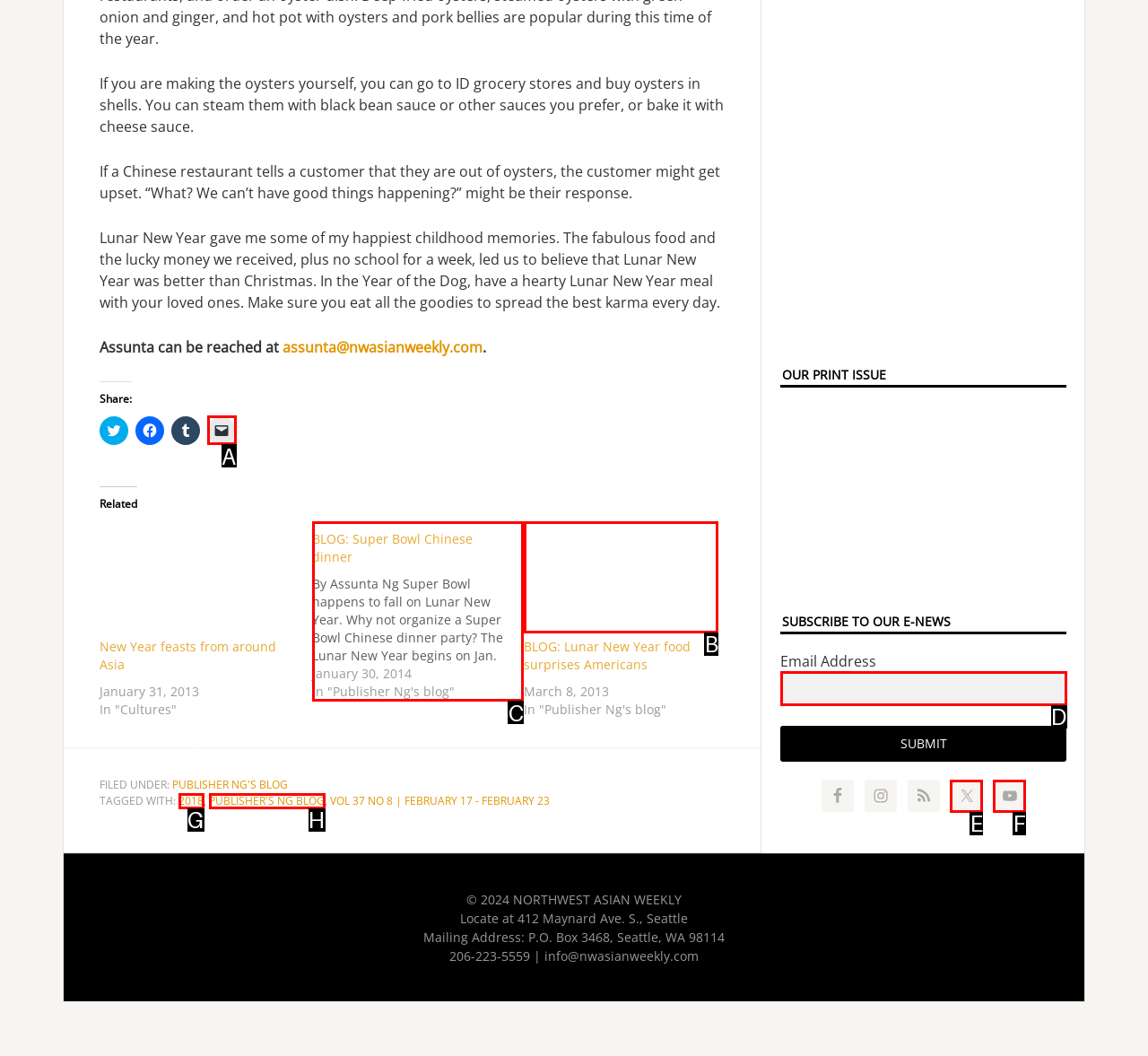Select the letter associated with the UI element you need to click to perform the following action: Read the blog post 'BLOG: Super Bowl Chinese dinner'
Reply with the correct letter from the options provided.

C